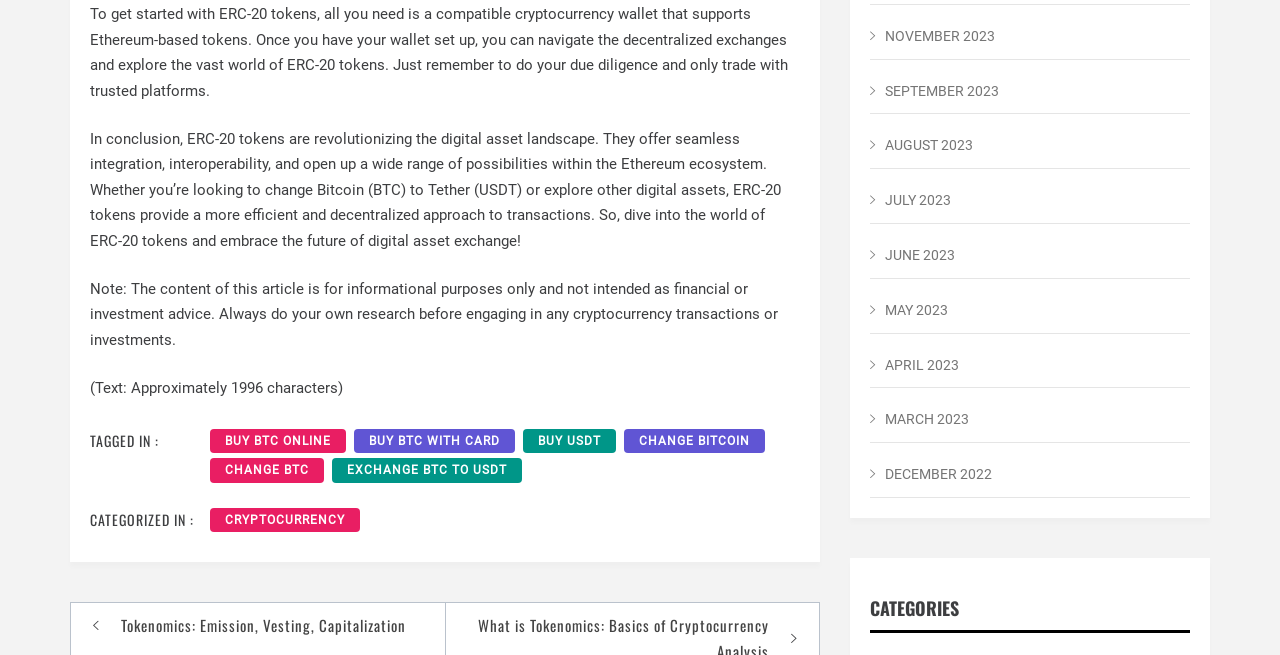Provide a short, one-word or phrase answer to the question below:
What is the warning about in the third StaticText element?

Financial or investment advice